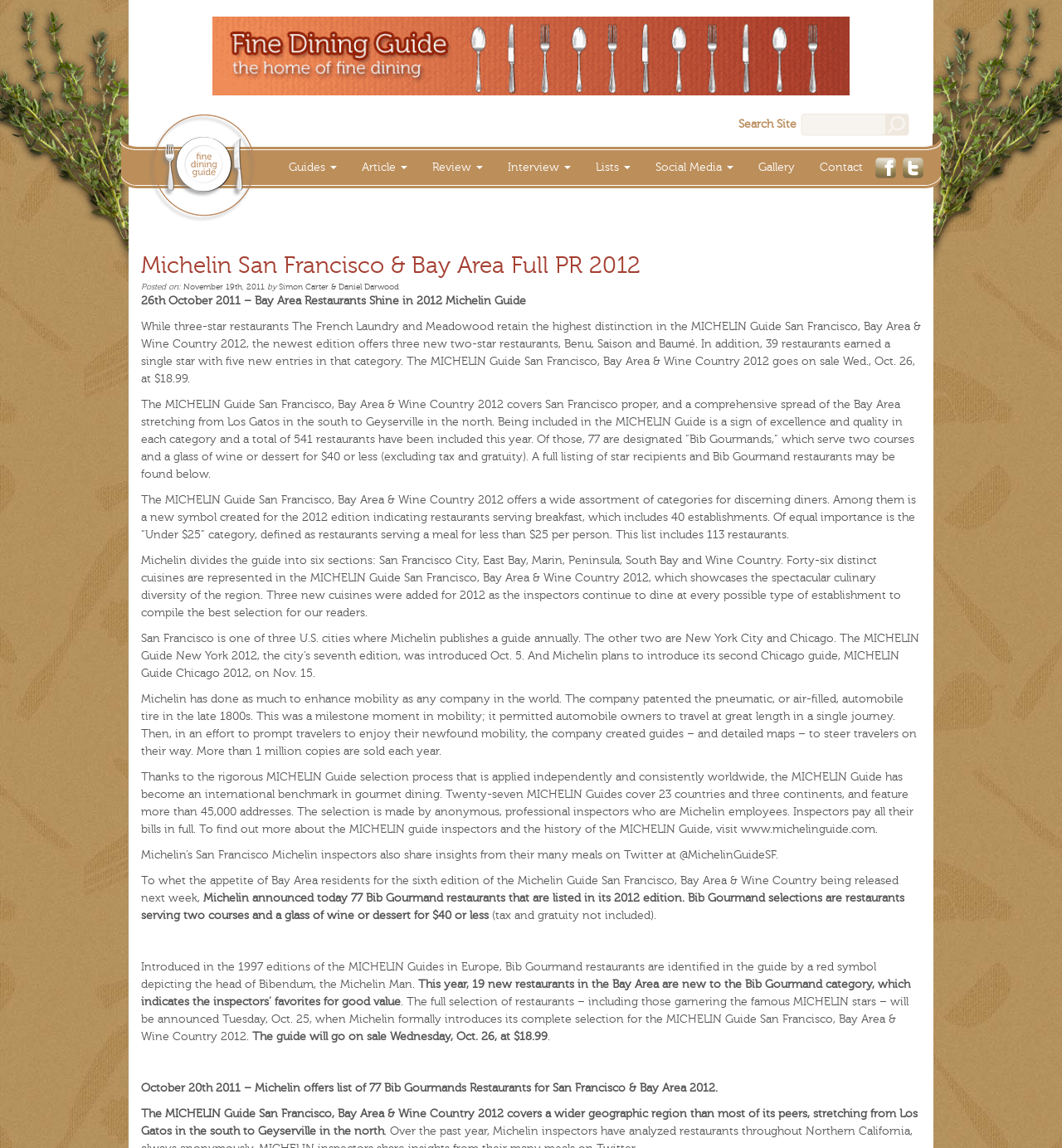Please provide a brief answer to the following inquiry using a single word or phrase:
How many new two-star restaurants are mentioned in the article?

three